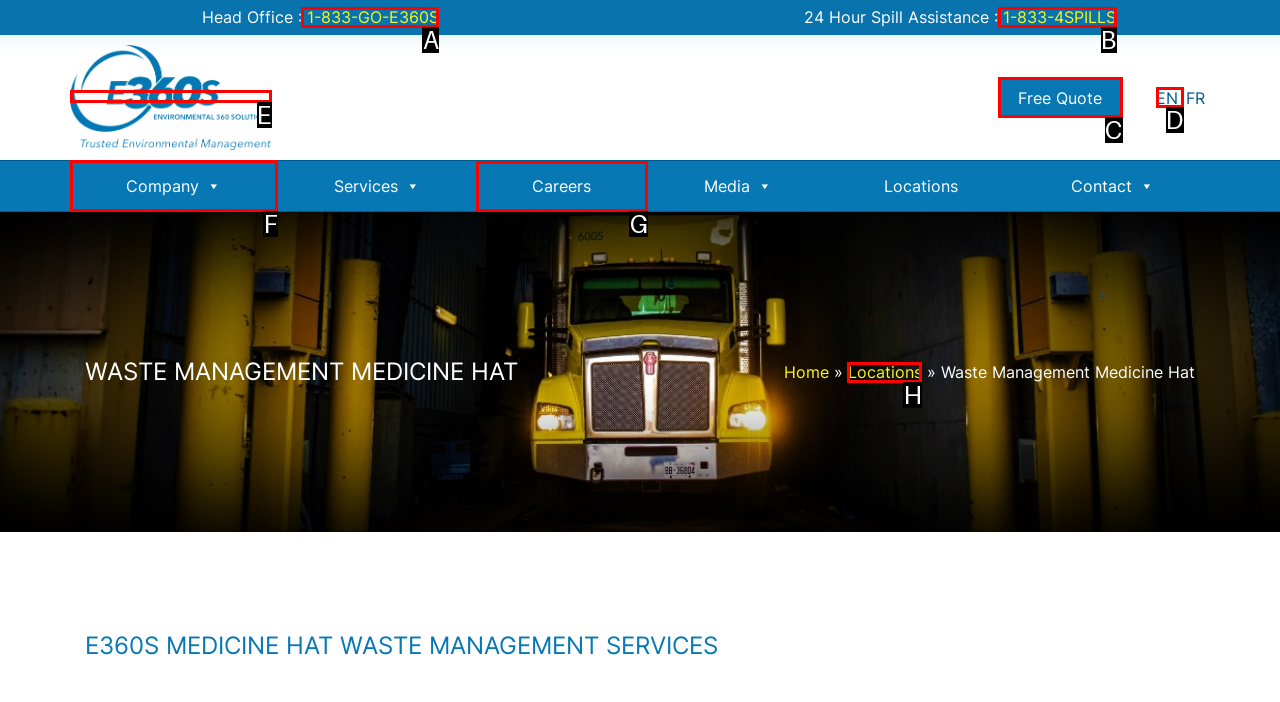Identify the correct lettered option to click in order to perform this task: View the company information. Respond with the letter.

F